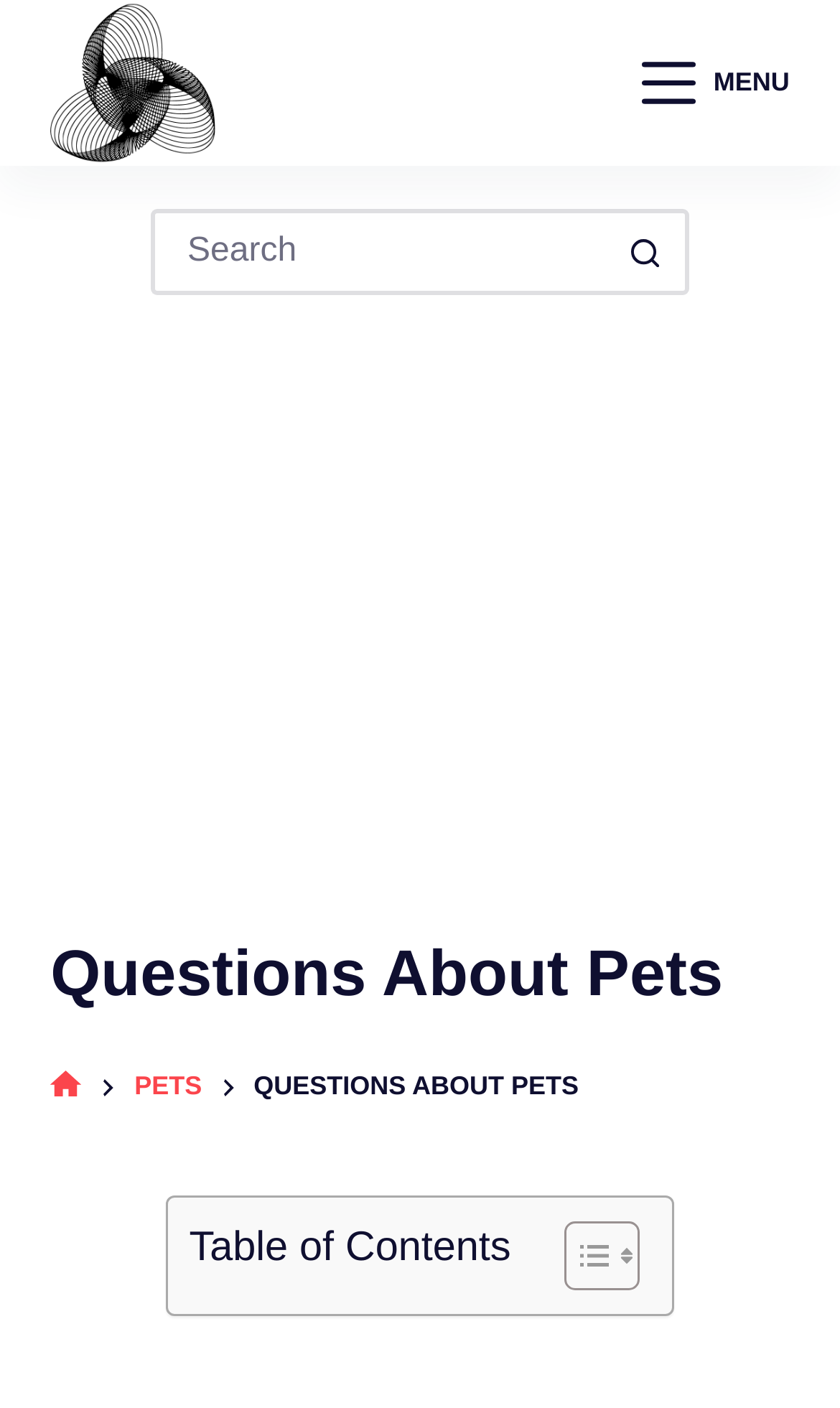What is the function of the 'Toggle Table of Content' button?
Ensure your answer is thorough and detailed.

The 'Toggle Table of Content' button is located in the middle of the webpage, and it allows users to show or hide the table of contents, which provides an overview of the webpage's structure and content.